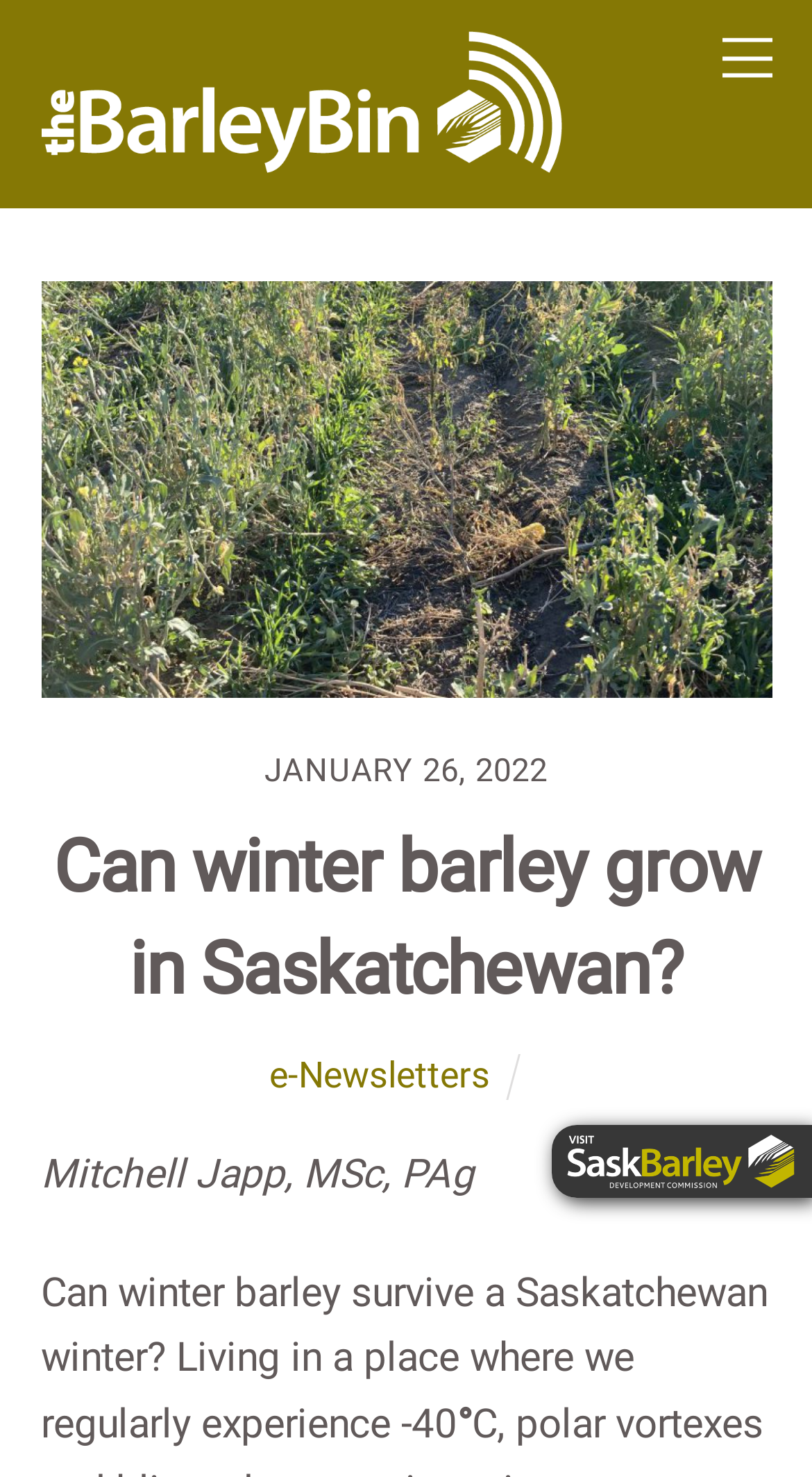What is the topic of the article?
Give a one-word or short-phrase answer derived from the screenshot.

Winter barley in Saskatchewan